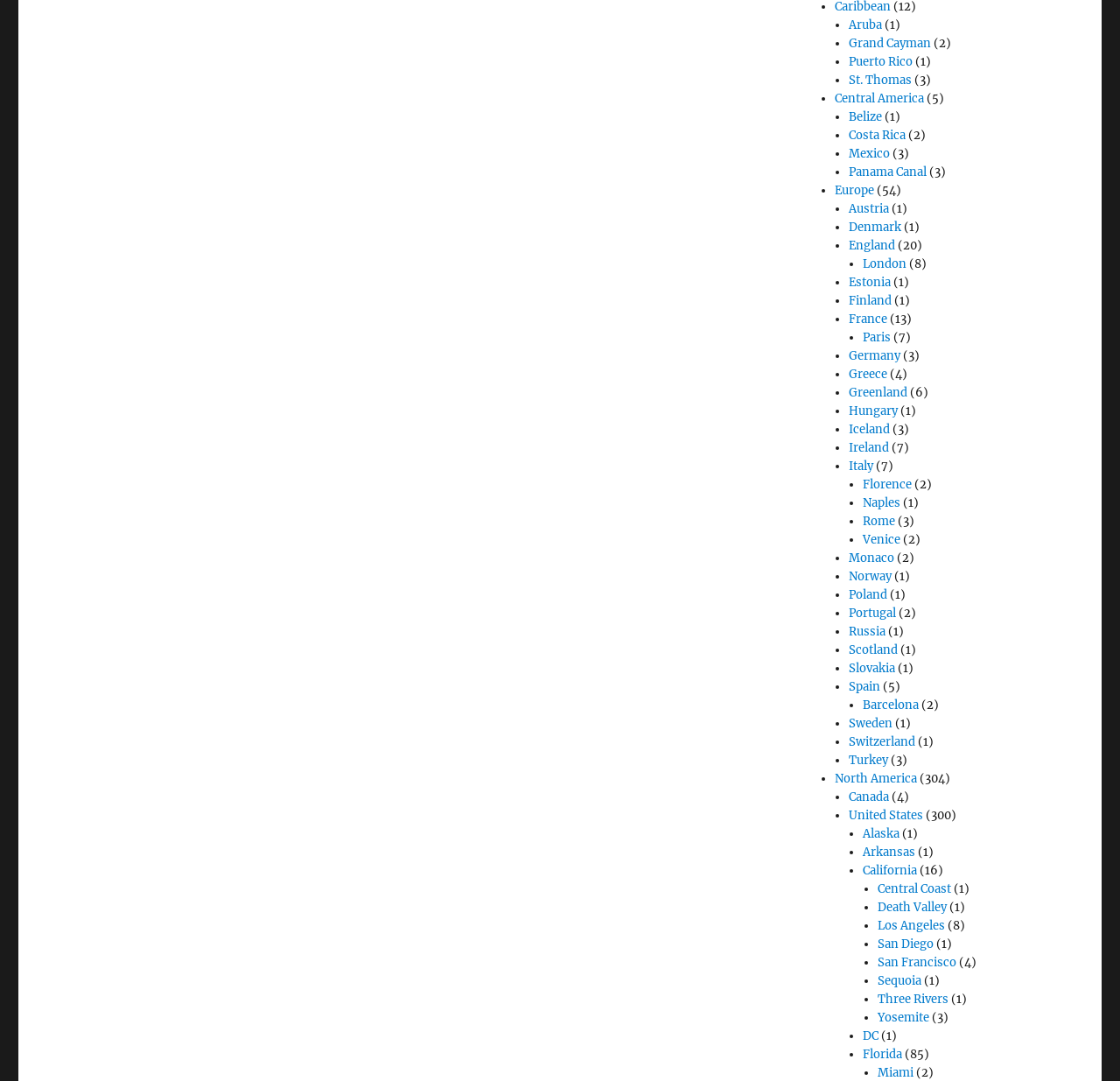Find the bounding box coordinates for the HTML element described in this sentence: "Grand Cayman". Provide the coordinates as four float numbers between 0 and 1, in the format [left, top, right, bottom].

[0.758, 0.033, 0.831, 0.047]